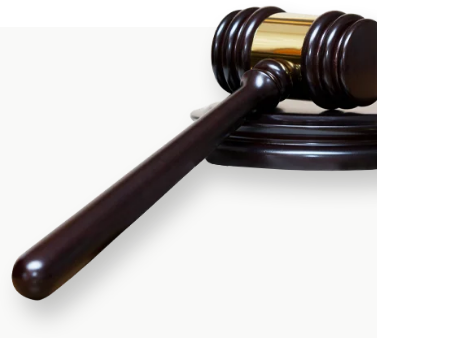Create an extensive and detailed description of the image.

The image showcases a close-up of a traditional wooden gavel, a symbol of justice and authority commonly associated with courtrooms and legal proceedings. The gavel is elegantly designed, featuring a polished brown handle that leads to a rounded head, which rests on a matching wooden base. The metallic ring encircling the head adds a touch of sophistication, highlighting its craftsmanship. This image represents the firm commitment to legal expertise, as suggested by the accompanying section titled "OUR PROFESSIONAL TEAM," emphasizing the experience and professionalism of the team in family law and immigration law. Ideal for conveying a message of trust and authority, the gavel encapsulates the essence of legal practice.